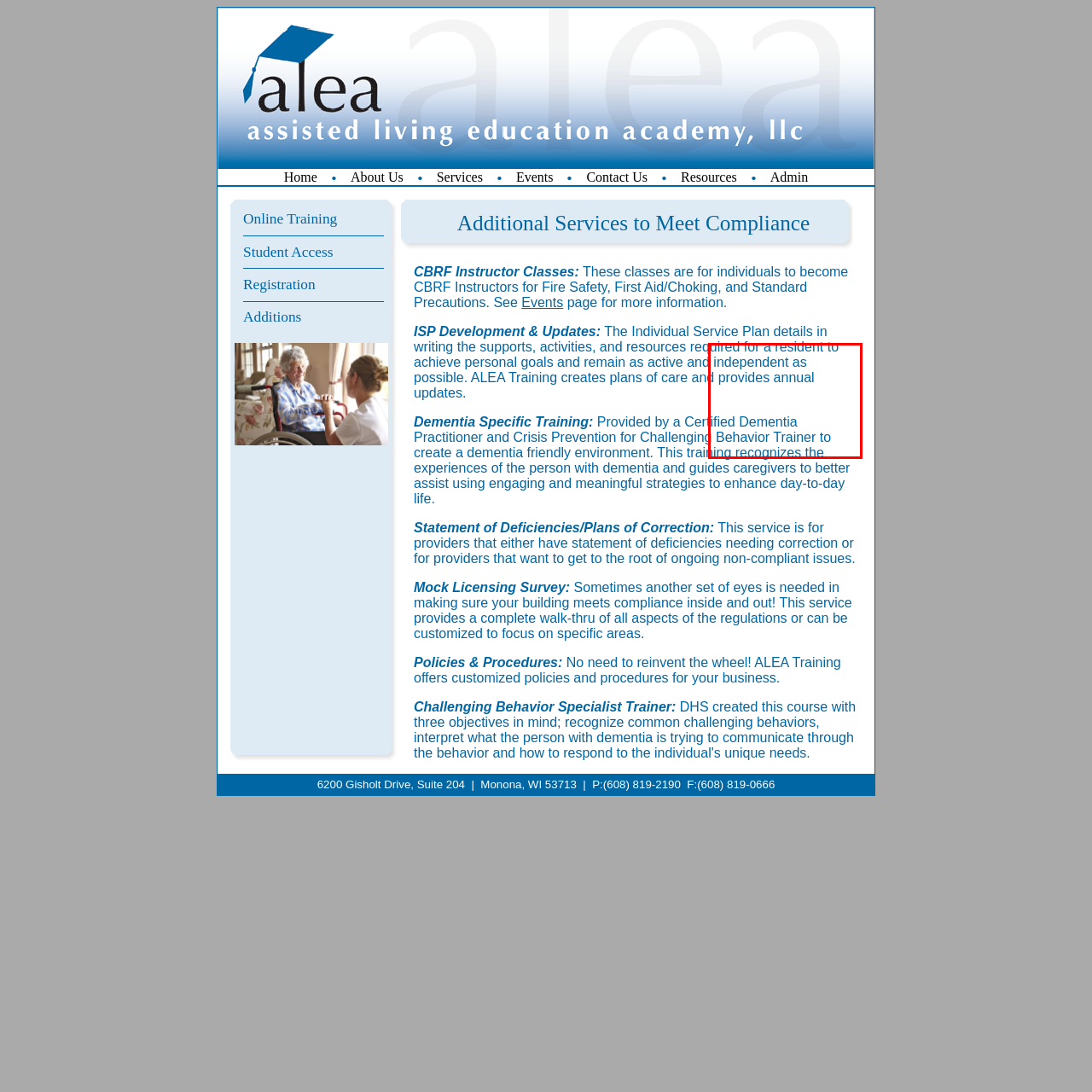Elaborate on the scene depicted inside the red bounding box.

The image showcases text related to training and services offered by ALEA Training, specifically focusing on support for residents in a caregiving environment. It highlights the goals of providing individuals with the necessary skills to maintain independence and achieve personal goals through structured plans of care. The text also mentions specialized training provided by a Certified Dementia Practitioner. This training aims to enhance caregivers' understanding of dementia, guiding them to recognize challenging behaviors and respond effectively, fostering a more supportive and engaging environment for those with dementia.